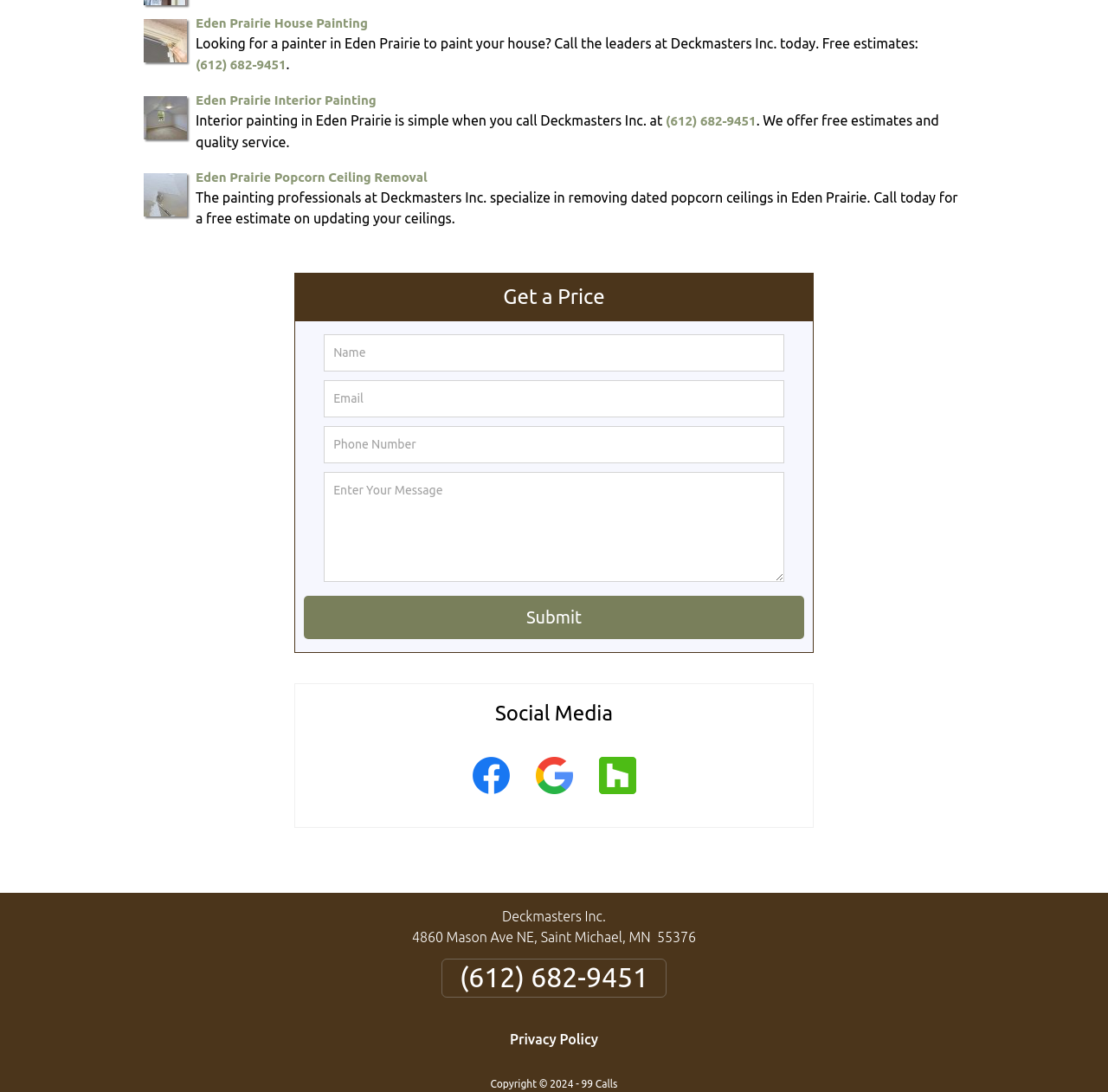For the element described, predict the bounding box coordinates as (top-left x, top-left y, bottom-right x, bottom-right y). All values should be between 0 and 1. Element description: Eden Prairie Popcorn Ceiling Removal

[0.177, 0.155, 0.386, 0.169]